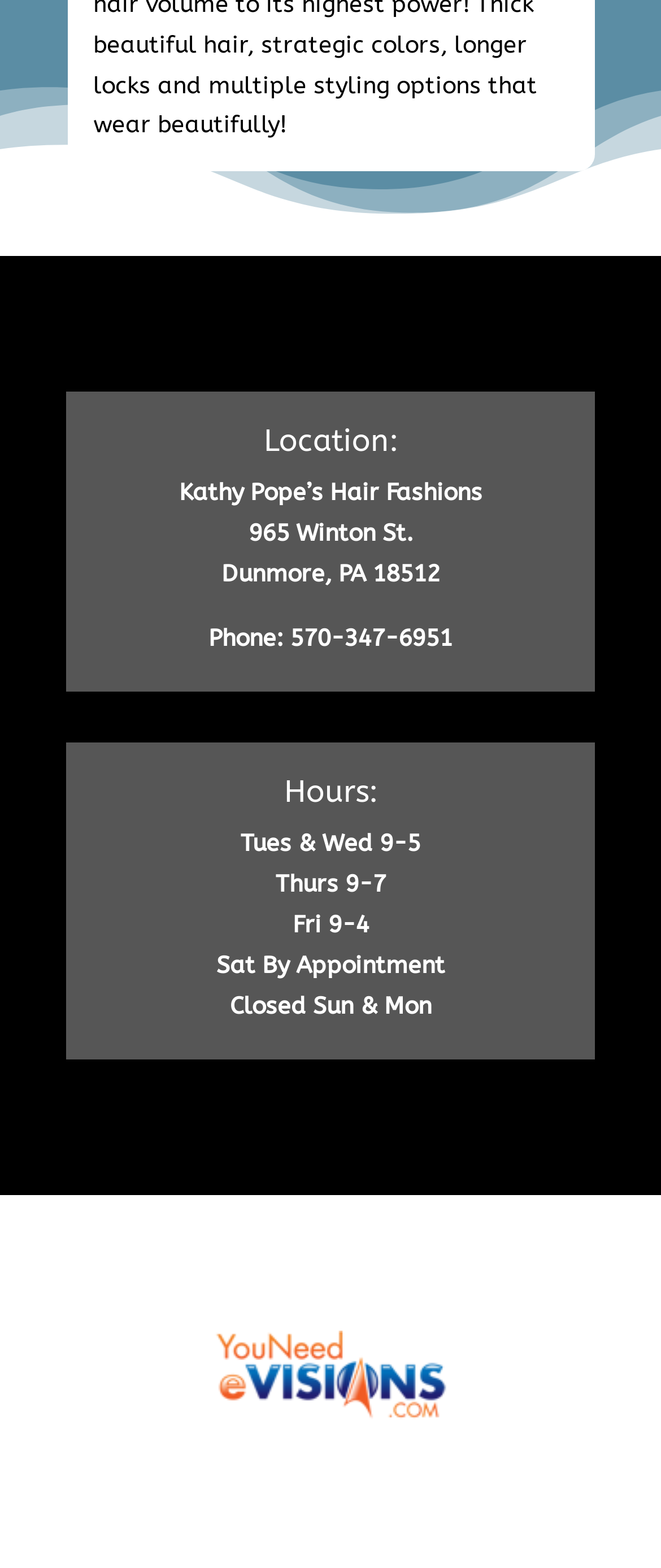Using the information in the image, give a comprehensive answer to the question: 
What is the address of the store?

The address of the store can be found in the static text elements '965 Winton St.' and 'Dunmore, PA 18512' located at the top of the webpage, which provide the street address and city, state, and zip code of the store.